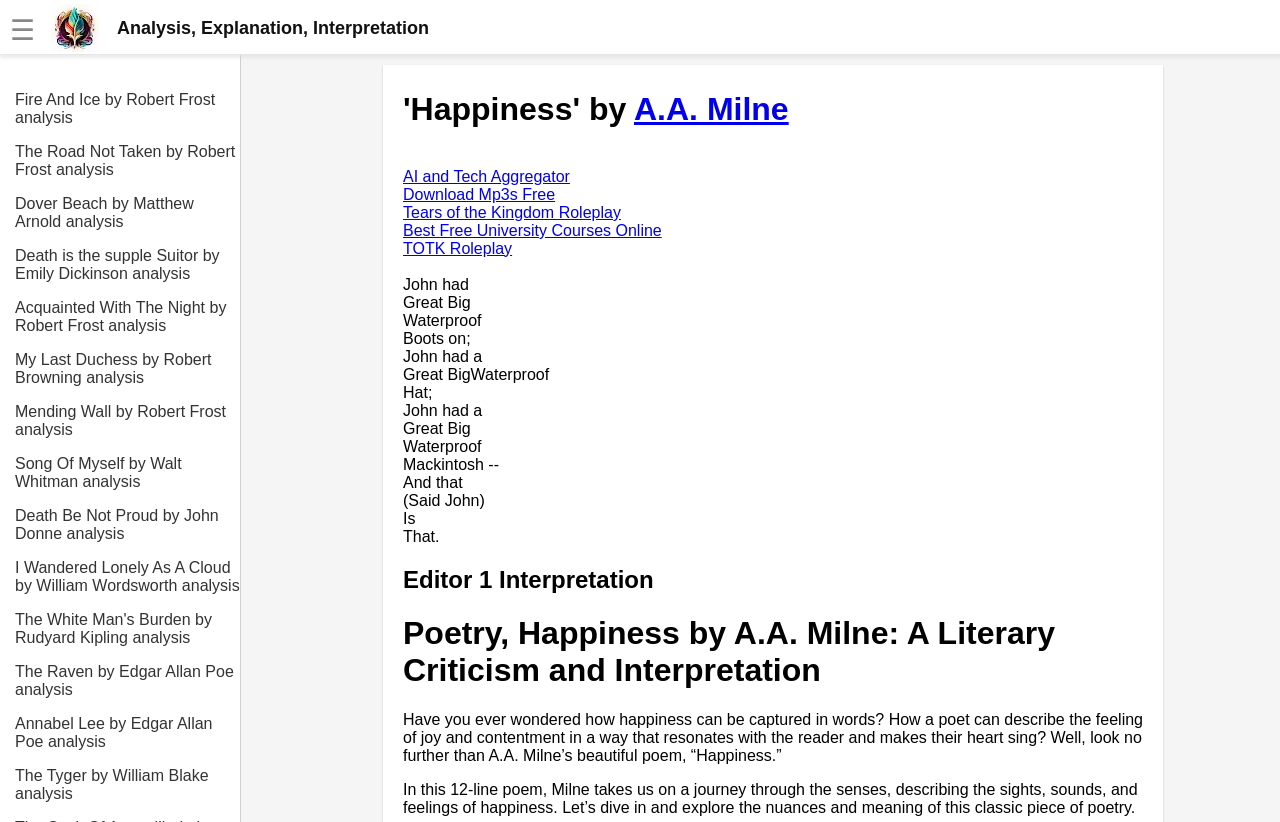Specify the bounding box coordinates of the area to click in order to follow the given instruction: "Click the 'Fire And Ice by Robert Frost analysis' link."

[0.012, 0.091, 0.188, 0.155]